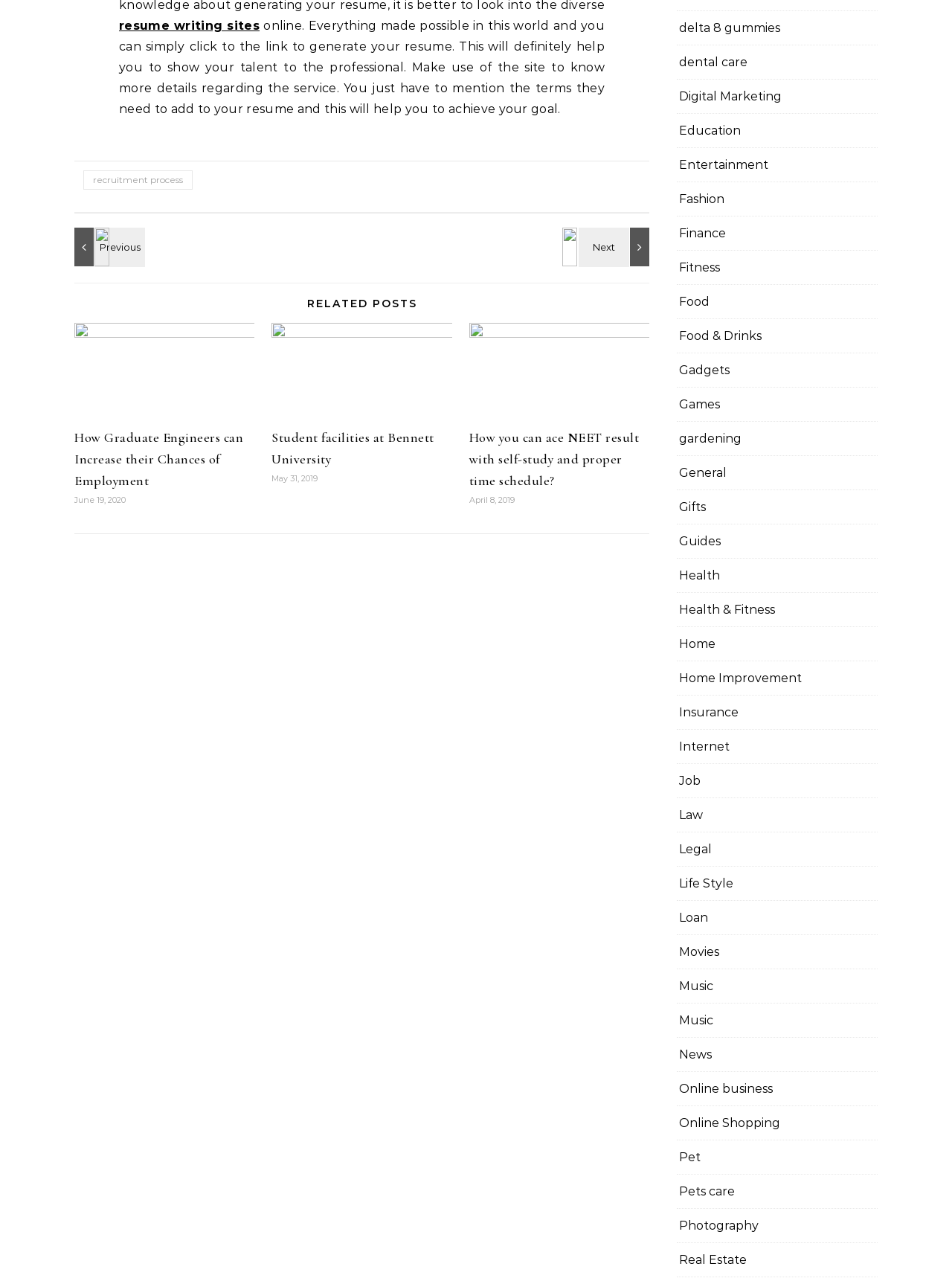Determine the bounding box coordinates of the element that should be clicked to execute the following command: "view the previous page".

[0.078, 0.178, 0.148, 0.208]